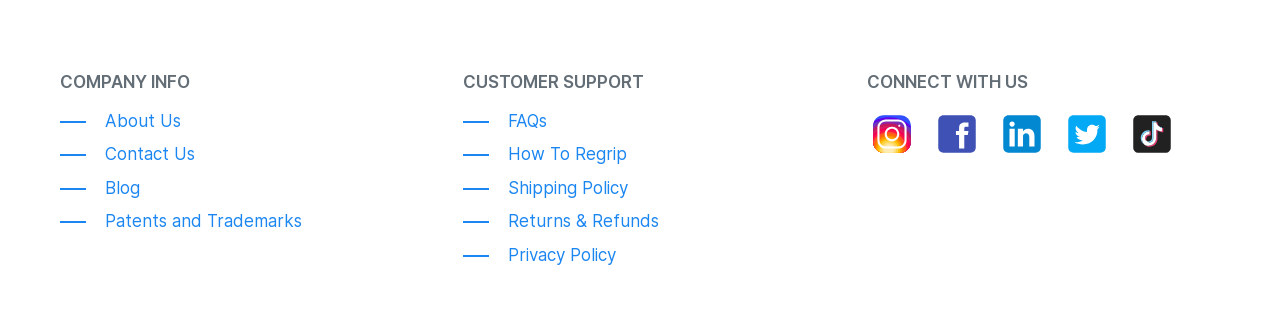How many social media links are available?
Please respond to the question with a detailed and informative answer.

I counted the number of links with associated images in the 'CONNECT WITH US' section, and there are four social media links.